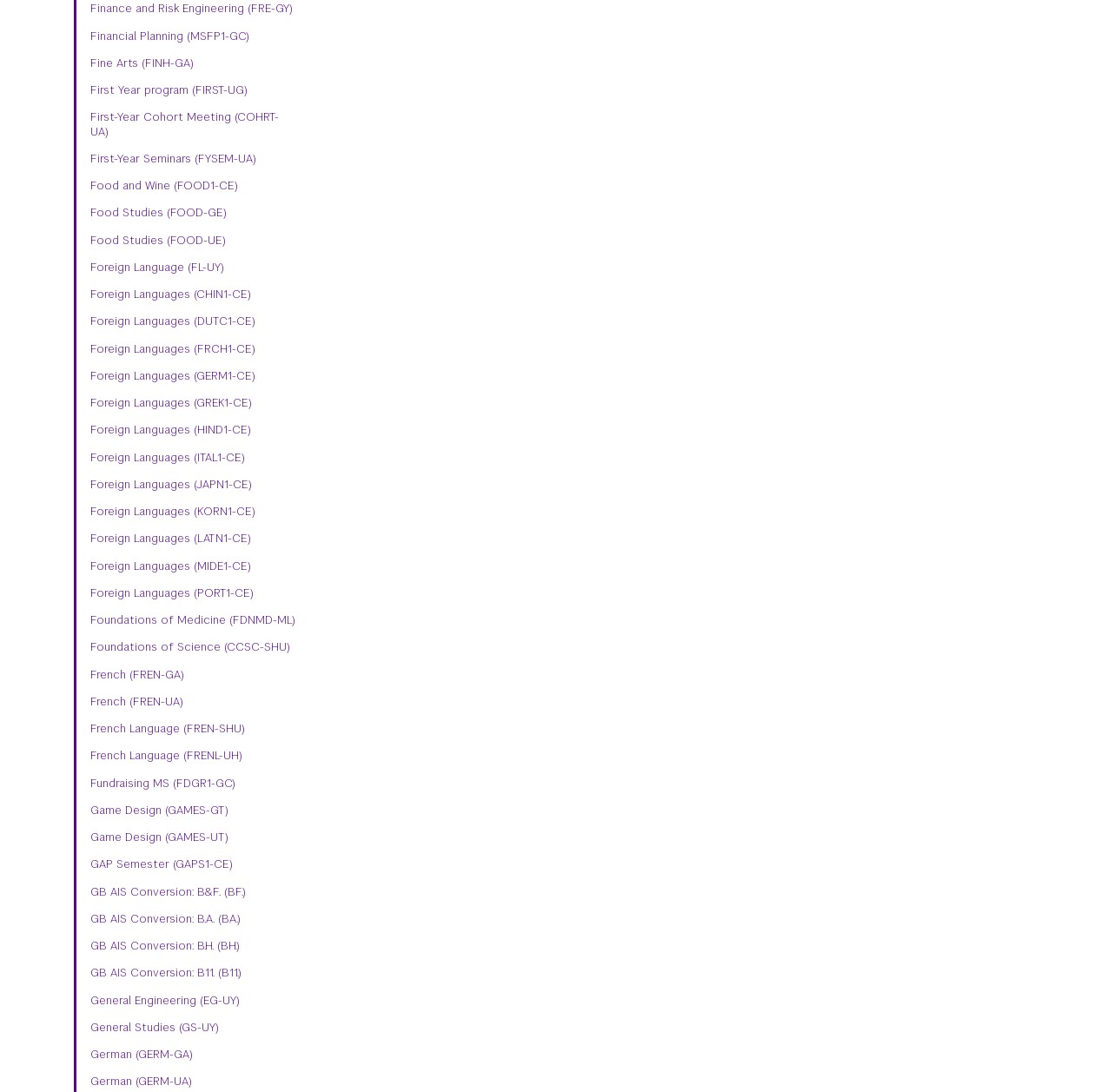Specify the bounding box coordinates of the region I need to click to perform the following instruction: "Click on Finance and Risk Engineering link". The coordinates must be four float numbers in the range of 0 to 1, i.e., [left, top, right, bottom].

[0.081, 0.002, 0.266, 0.015]